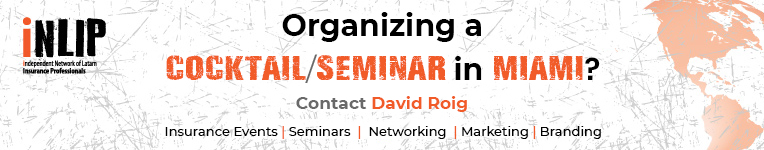What is the name of the contact person?
Observe the image and answer the question with a one-word or short phrase response.

David Roig